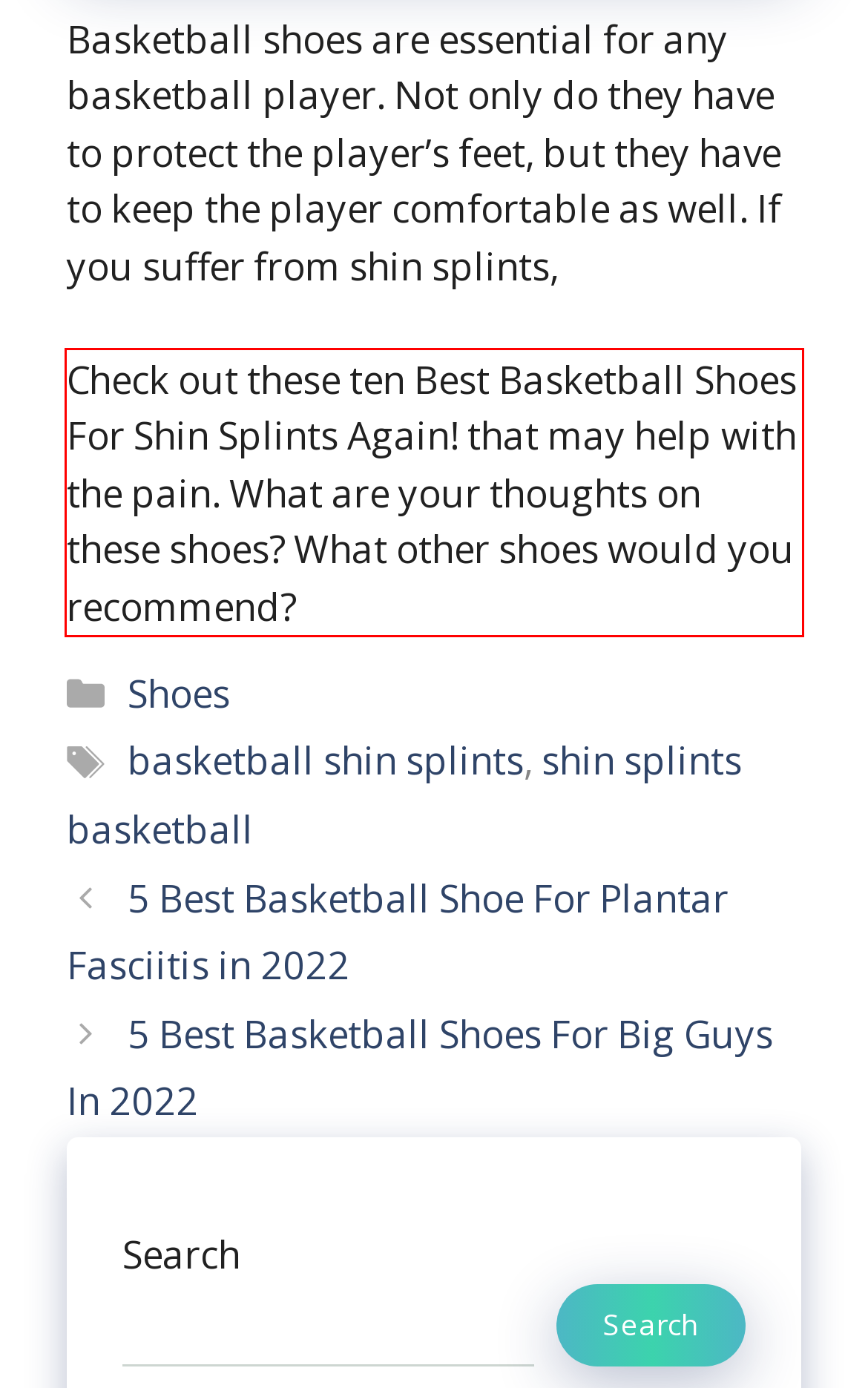Please perform OCR on the text content within the red bounding box that is highlighted in the provided webpage screenshot.

Check out these ten Best Basketball Shoes For Shin Splints Again! that may help with the pain. What are your thoughts on these shoes? What other shoes would you recommend?